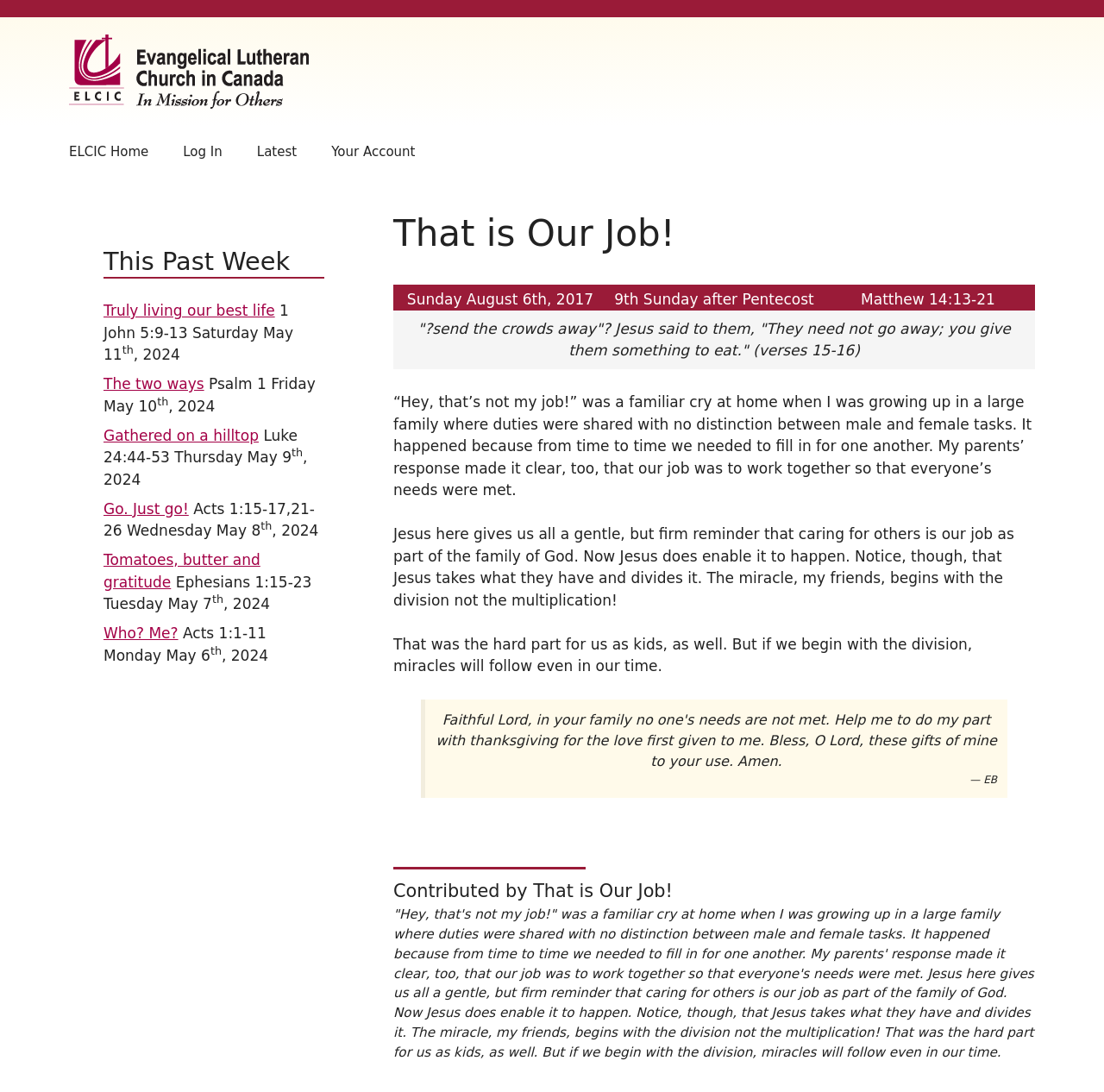Identify the bounding box coordinates of the clickable region necessary to fulfill the following instruction: "Read the article 'That is Our Job!' ". The bounding box coordinates should be four float numbers between 0 and 1, i.e., [left, top, right, bottom].

[0.356, 0.194, 0.938, 0.234]